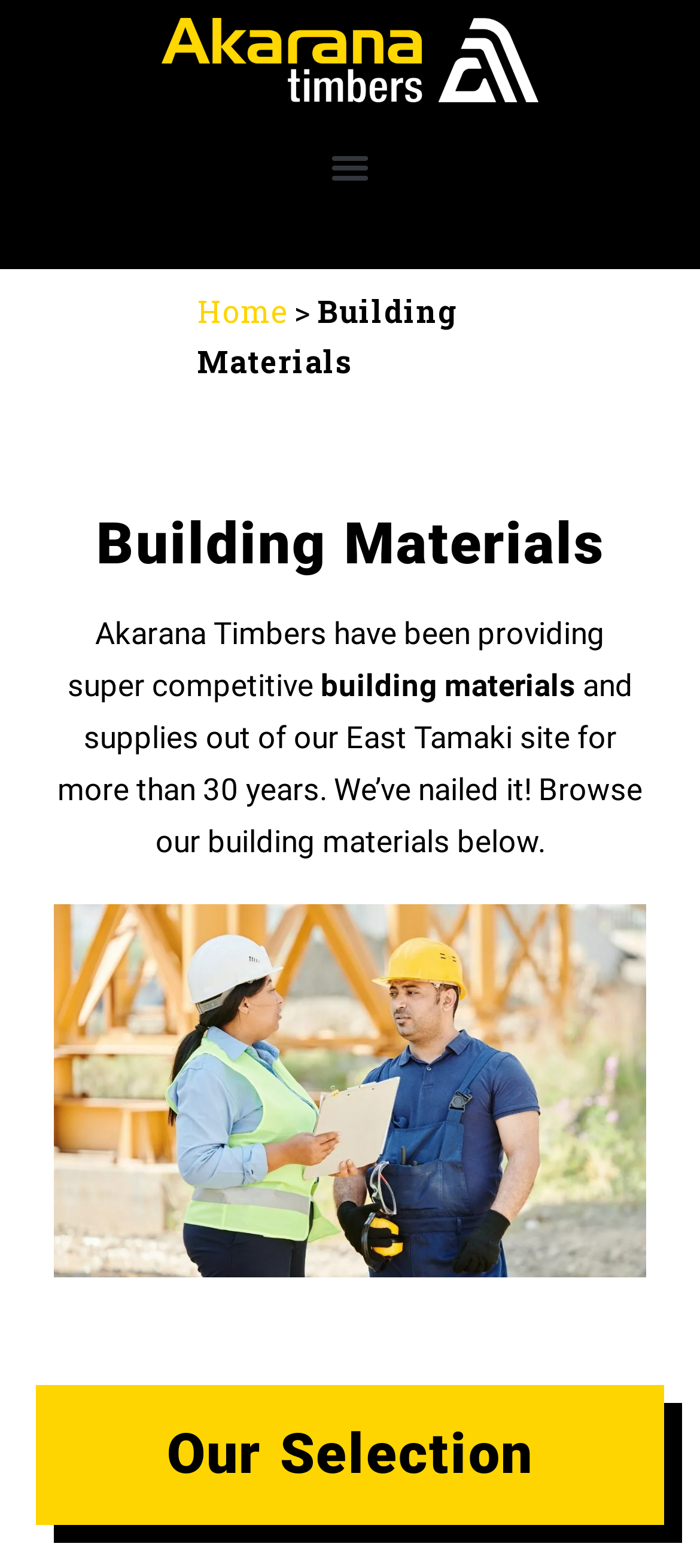Write an elaborate caption that captures the essence of the webpage.

The webpage is about building materials and supplies in New Zealand, specifically showcasing Akarana Timbers as a one-stop shop for tradespeople. 

At the top left of the page, there is the Akarana Timbers logo, which is an image linked to the company's homepage. To the right of the logo, there is a menu toggle button. Below the logo, there are navigation links, including "Home" and a dropdown menu with a ">" symbol. 

Further down, there is a prominent heading that reads "Building Materials" in a large font size. Below this heading, there is a paragraph of text that describes Akarana Timbers' experience in providing competitive building materials and supplies out of their East Tamaki site for over 30 years. 

The page also features a section titled "Our Selection", which is likely to showcase the various building materials and supplies offered by Akarana Timbers.